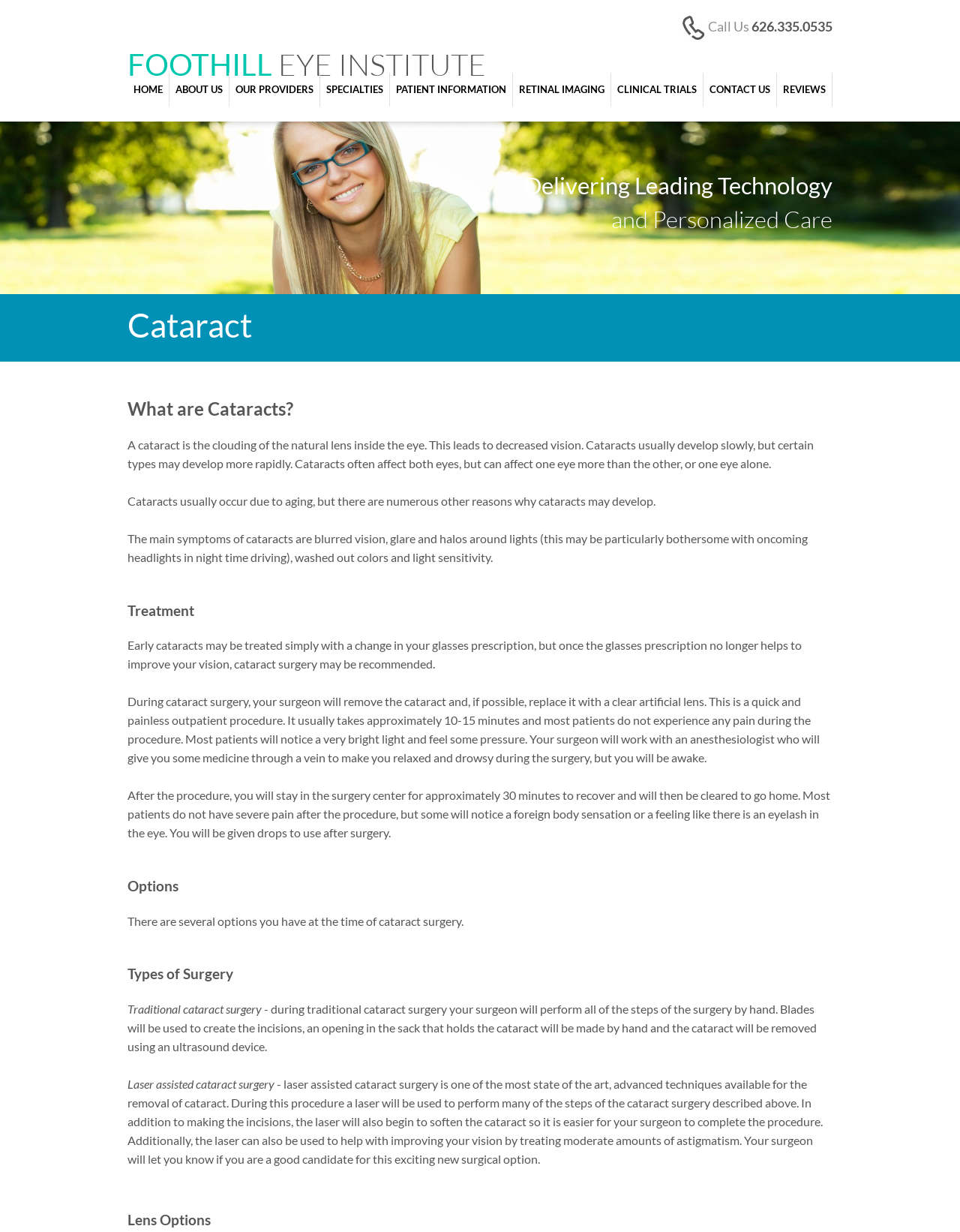Using details from the image, please answer the following question comprehensively:
What are the main symptoms of cataracts?

The webpage lists the main symptoms of cataracts as blurred vision, glare and halos around lights, washed out colors, and light sensitivity. This information is provided in the section describing the symptoms of cataracts.